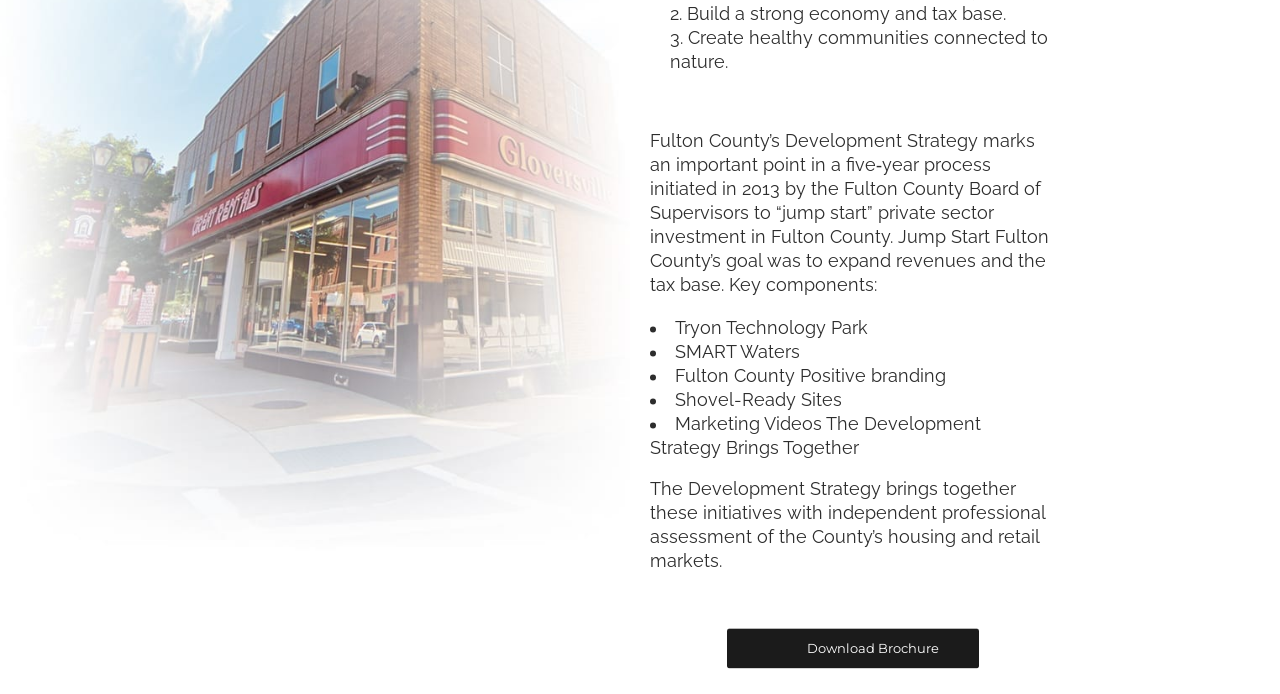Extract the bounding box coordinates of the UI element described by: "Download Brochure". The coordinates should include four float numbers ranging from 0 to 1, e.g., [left, top, right, bottom].

[0.568, 0.905, 0.765, 0.963]